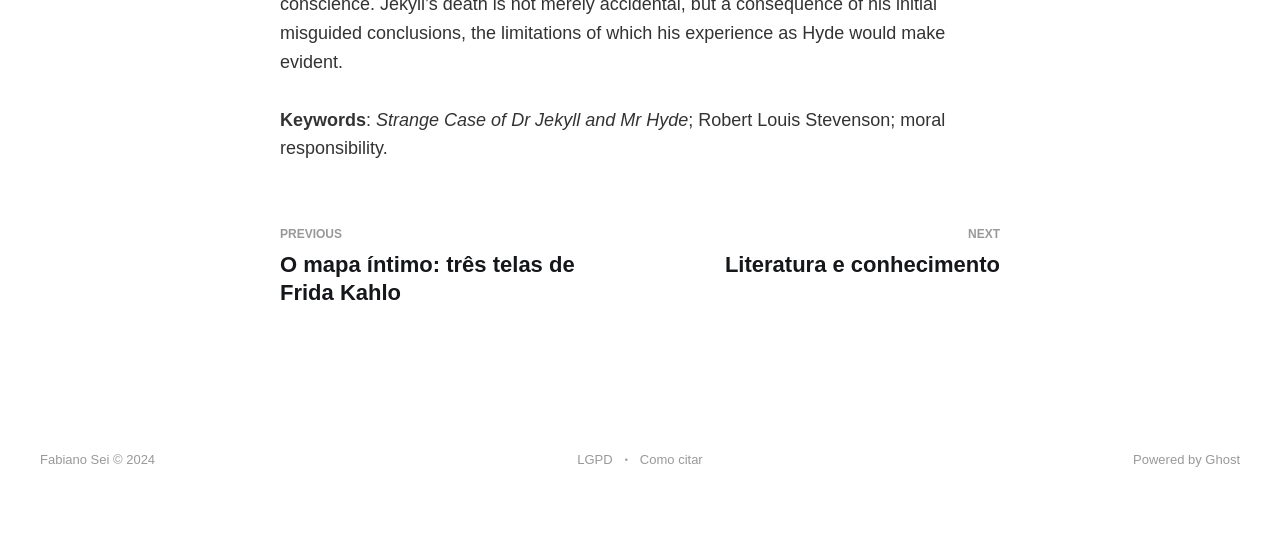Using the provided element description "LGPD", determine the bounding box coordinates of the UI element.

[0.451, 0.816, 0.479, 0.854]